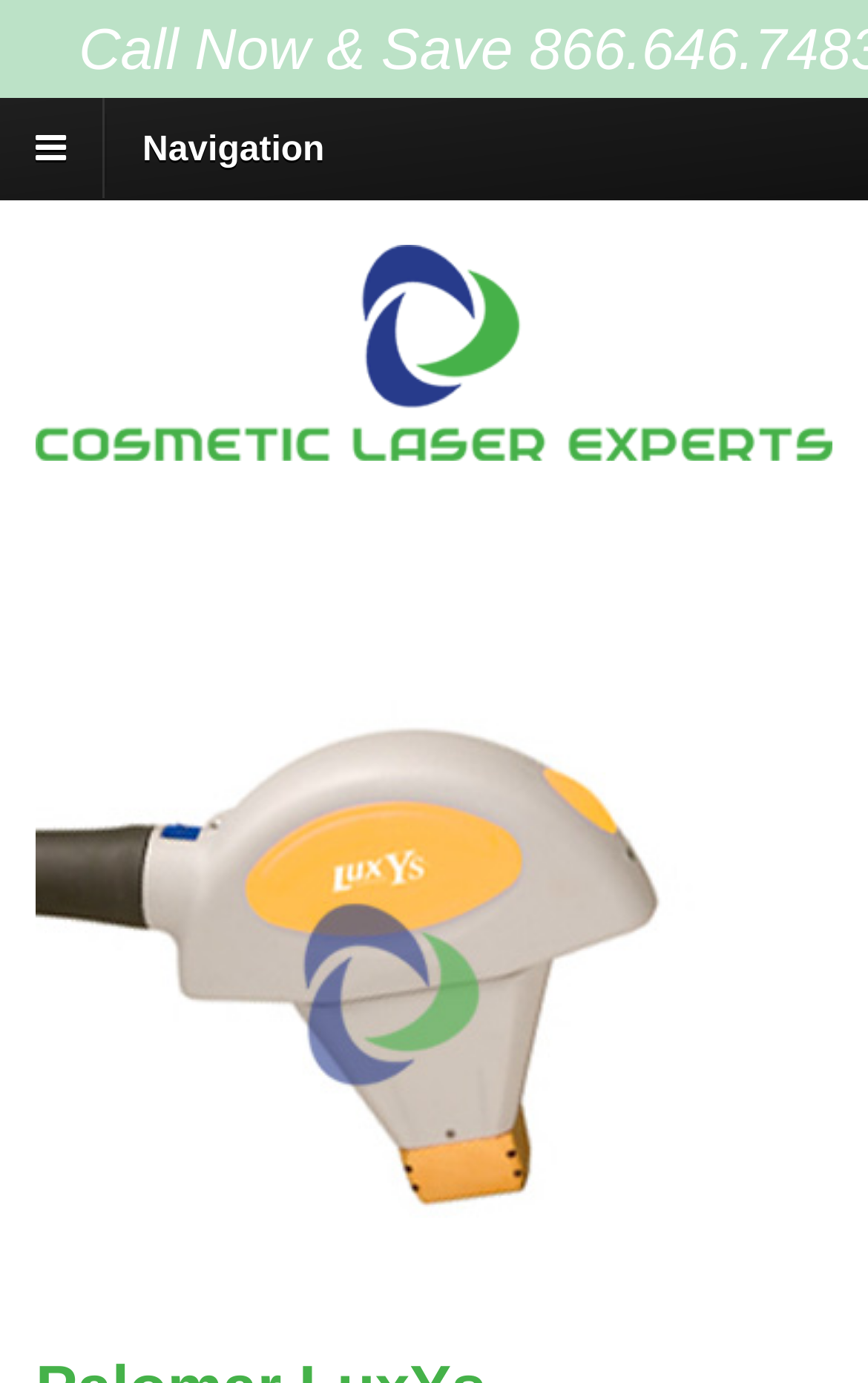What is the purpose of the LuxYs handpiece?
Look at the image and construct a detailed response to the question.

Based on the webpage, I can infer that the LuxYs handpiece is used for cosmetic purposes, as it is mentioned as being compatible with Palomar platforms, which are commonly used in cosmetic treatments.